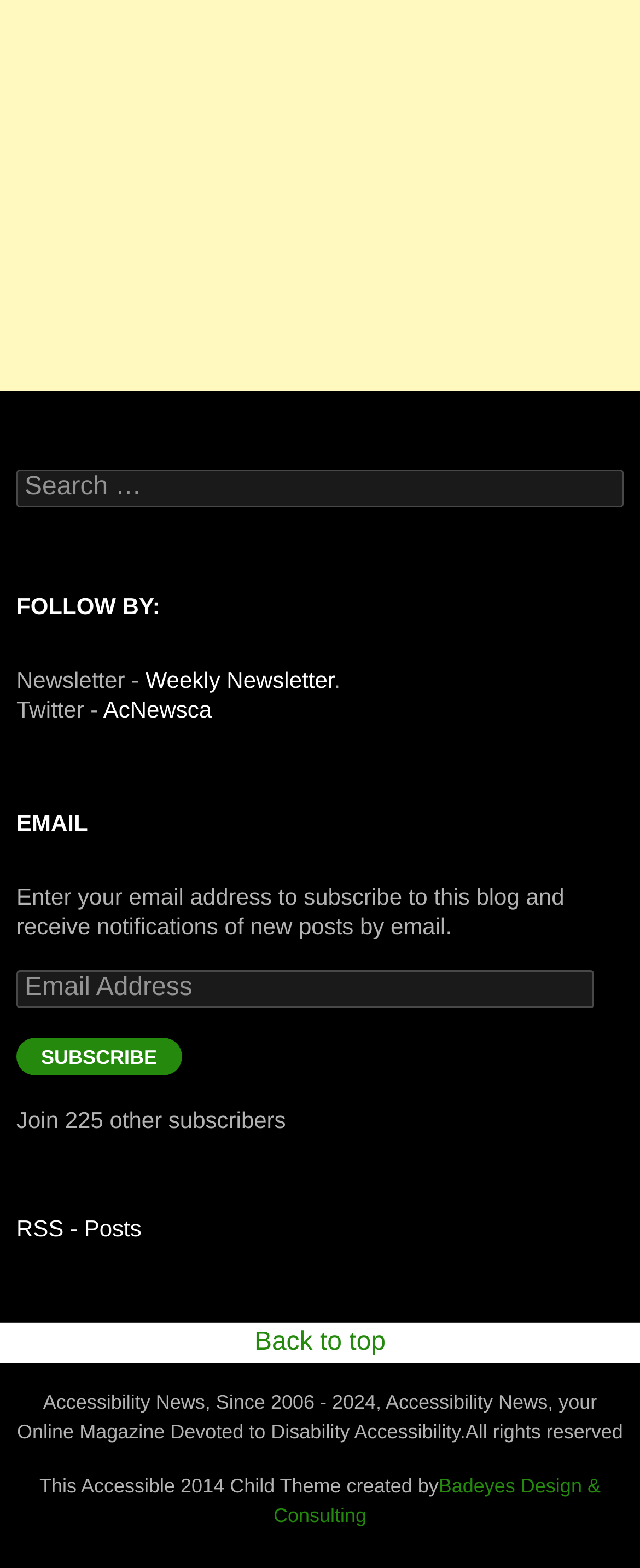Find the bounding box coordinates for the element described here: "Weekly Newsletter".

[0.227, 0.425, 0.522, 0.442]